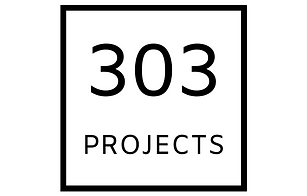Explain the image in a detailed and thorough manner.

The image features the logo of "303 Projects," presented within a clean, rectangular frame. The design emphasizes the number "303" prominently in bold, capital letters, while "PROJECTS" is styled in a slightly smaller, yet still clear, font below it. This logo represents a contemporary art gallery and project space located in Lowestoft, Suffolk. 303 Projects is dedicated to promoting diverse and inclusive exhibitions, screenings, and events, aiming to enrich the local community and engage both local and broader audiences through high-quality artistic programming. The simplicity of the logo reflects the gallery's modern approach to art and community involvement.